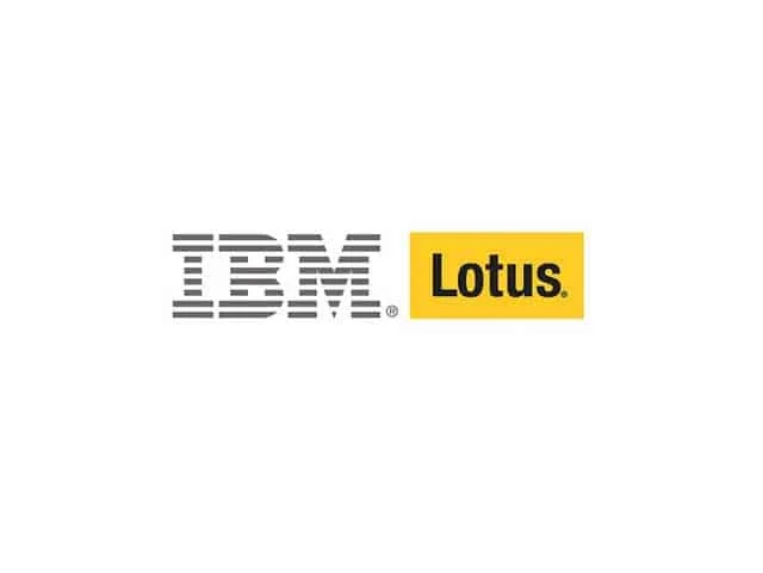Describe all the elements visible in the image meticulously.

The image prominently features the logos of IBM and Lotus, symbolizing a long-standing partnership in the realm of professional software solutions. IBM is displayed in bold, horizontal stripes, emphasizing its legacy as a leader in technology and innovation. Next to it, the "Lotus" logo is presented in bright yellow, highlighting its identity as a key player in collaborative software, particularly recognized for products like Lotus Notes. This visual representation is integral to the content of the article titled "How to Attach an Email in Lotus Notes," which aims to guide users through the process of using Lotus Notes for email management, underscoring the importance of these tools in enhancing productivity in workplace communication.